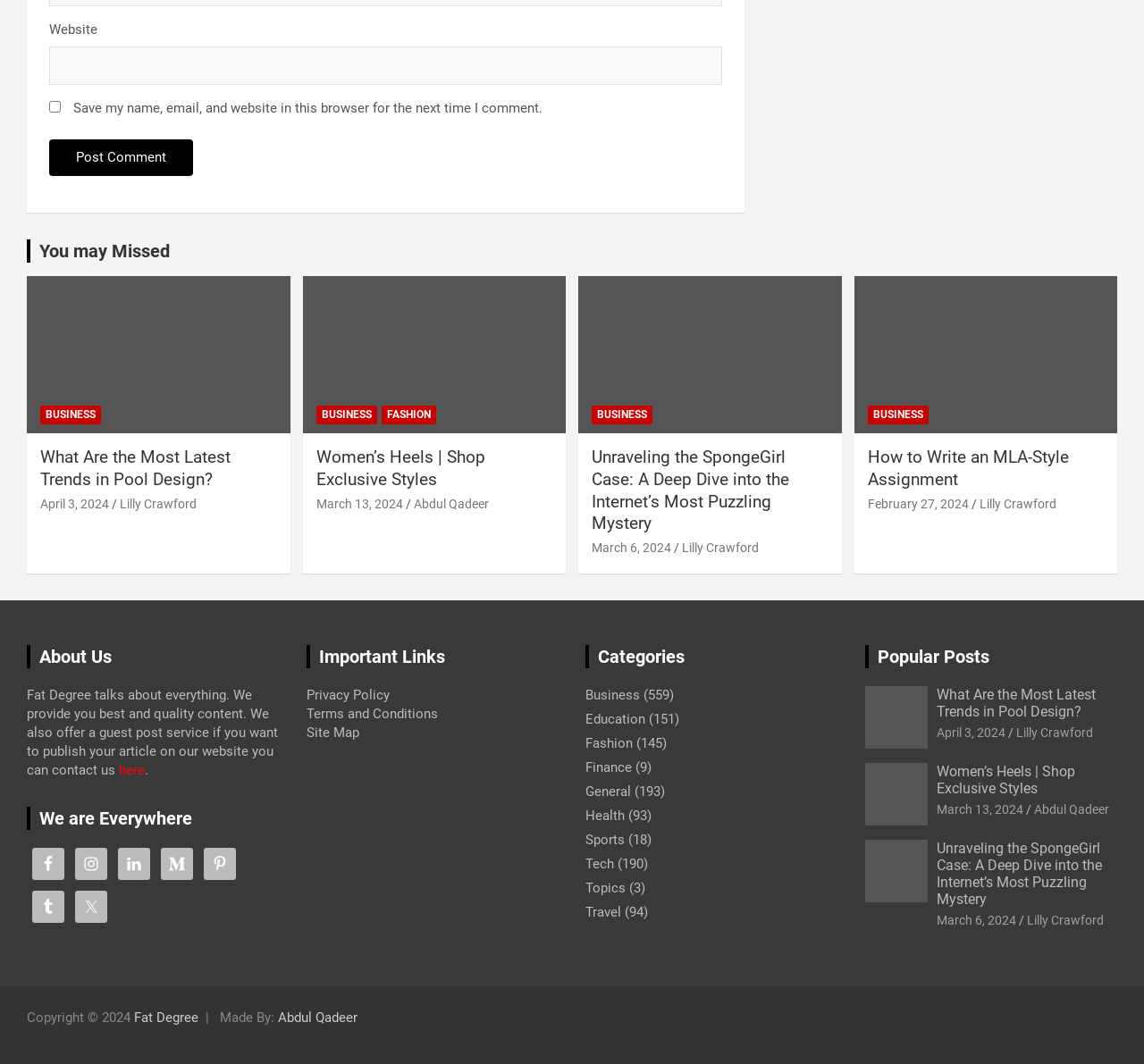Determine the bounding box coordinates of the section I need to click to execute the following instruction: "follow on Facebook". Provide the coordinates as four float numbers between 0 and 1, i.e., [left, top, right, bottom].

[0.028, 0.796, 0.056, 0.827]